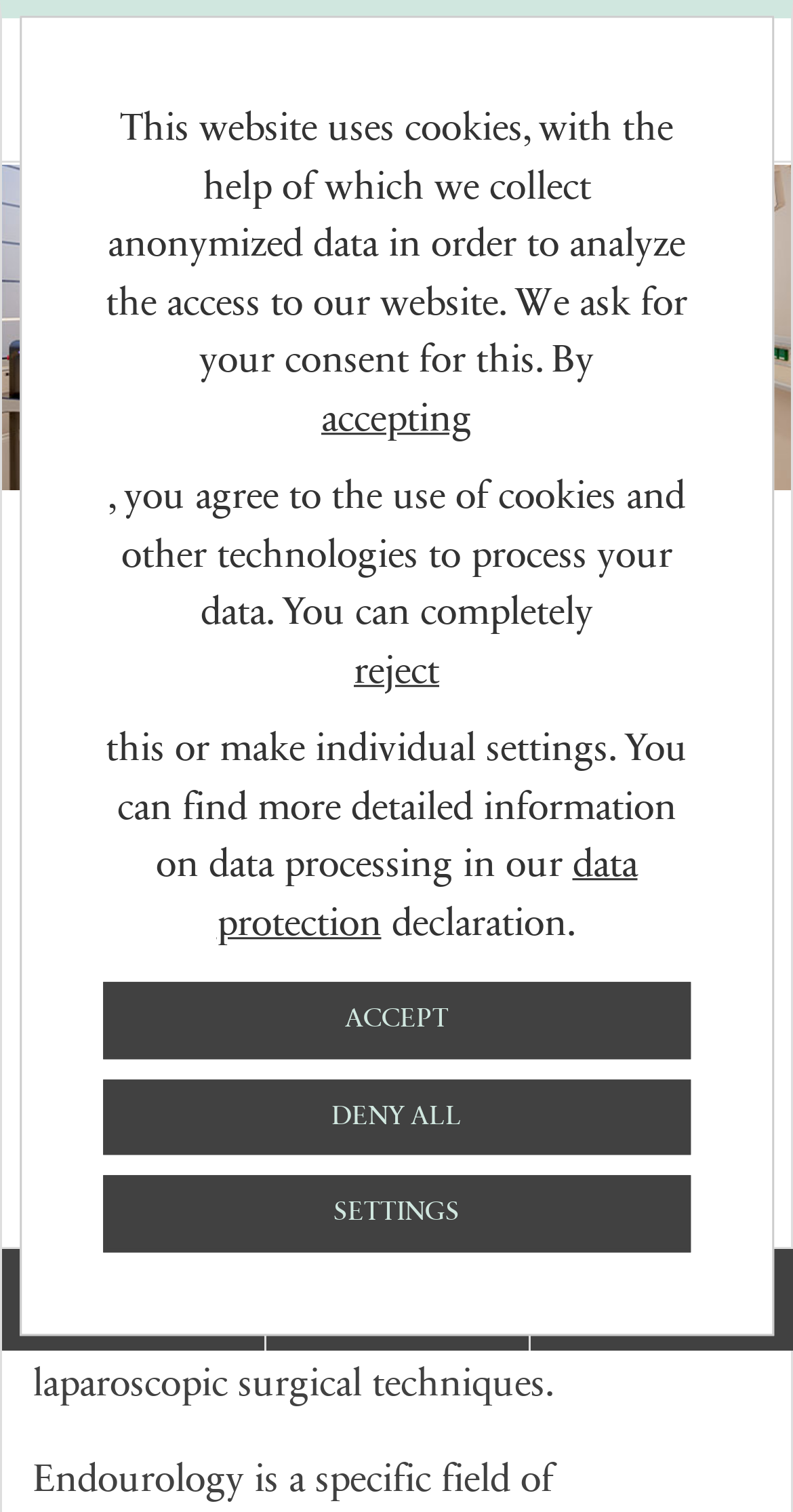Give the bounding box coordinates for the element described by: "Job offers".

[0.003, 0.606, 0.997, 0.663]